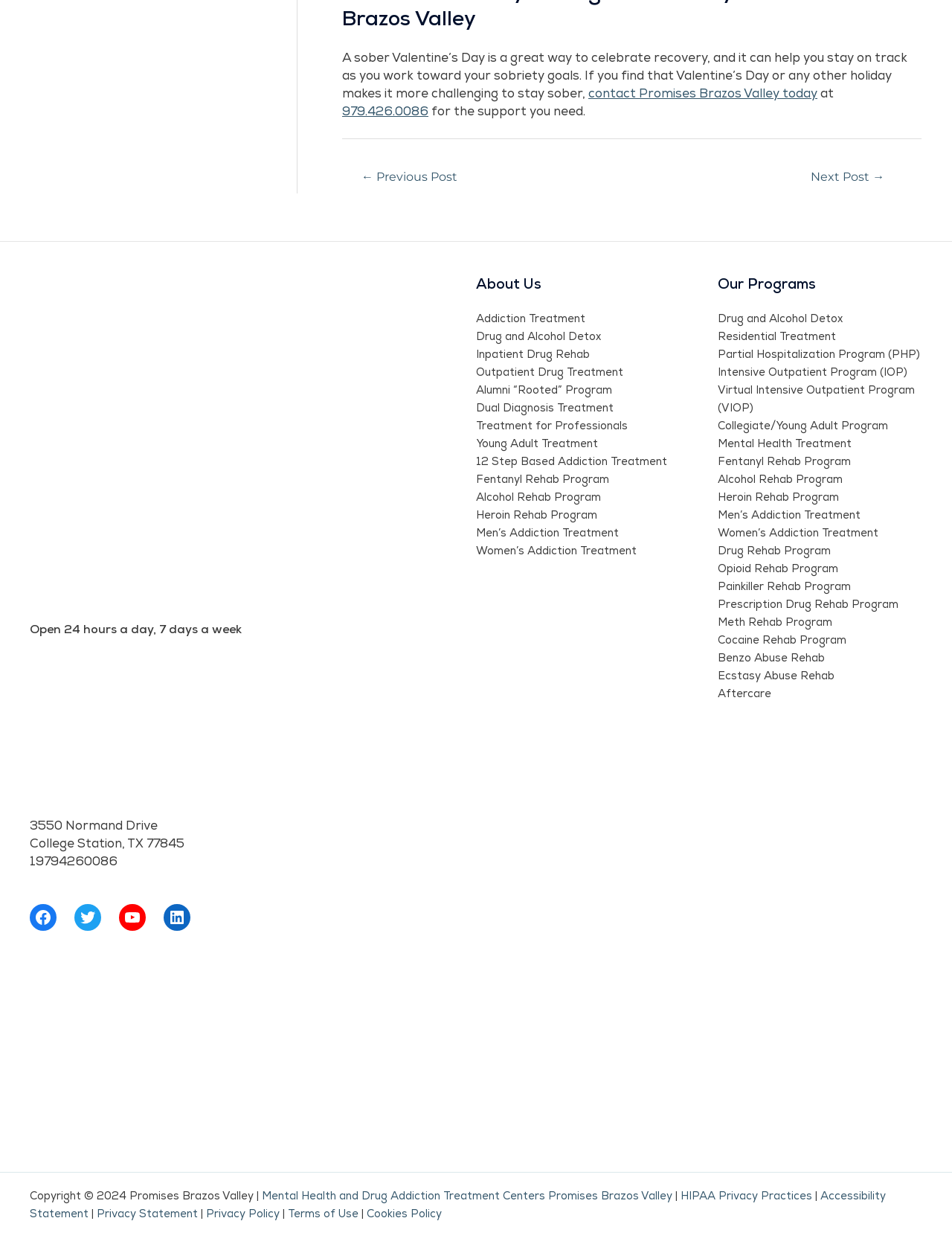What is the purpose of the 'Rooted' program?
Using the image provided, answer with just one word or phrase.

Alumni program